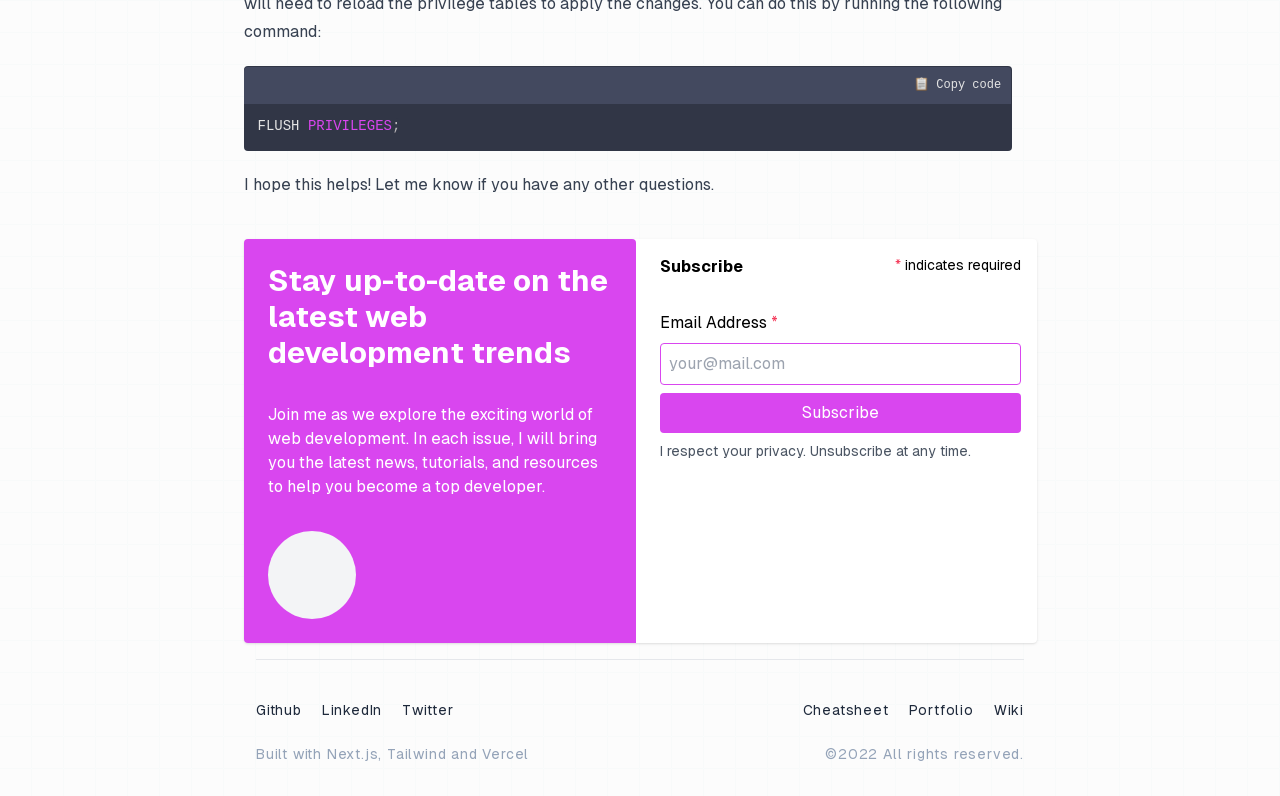Please answer the following question using a single word or phrase: 
What is the author's name?

Ahmad Rosid